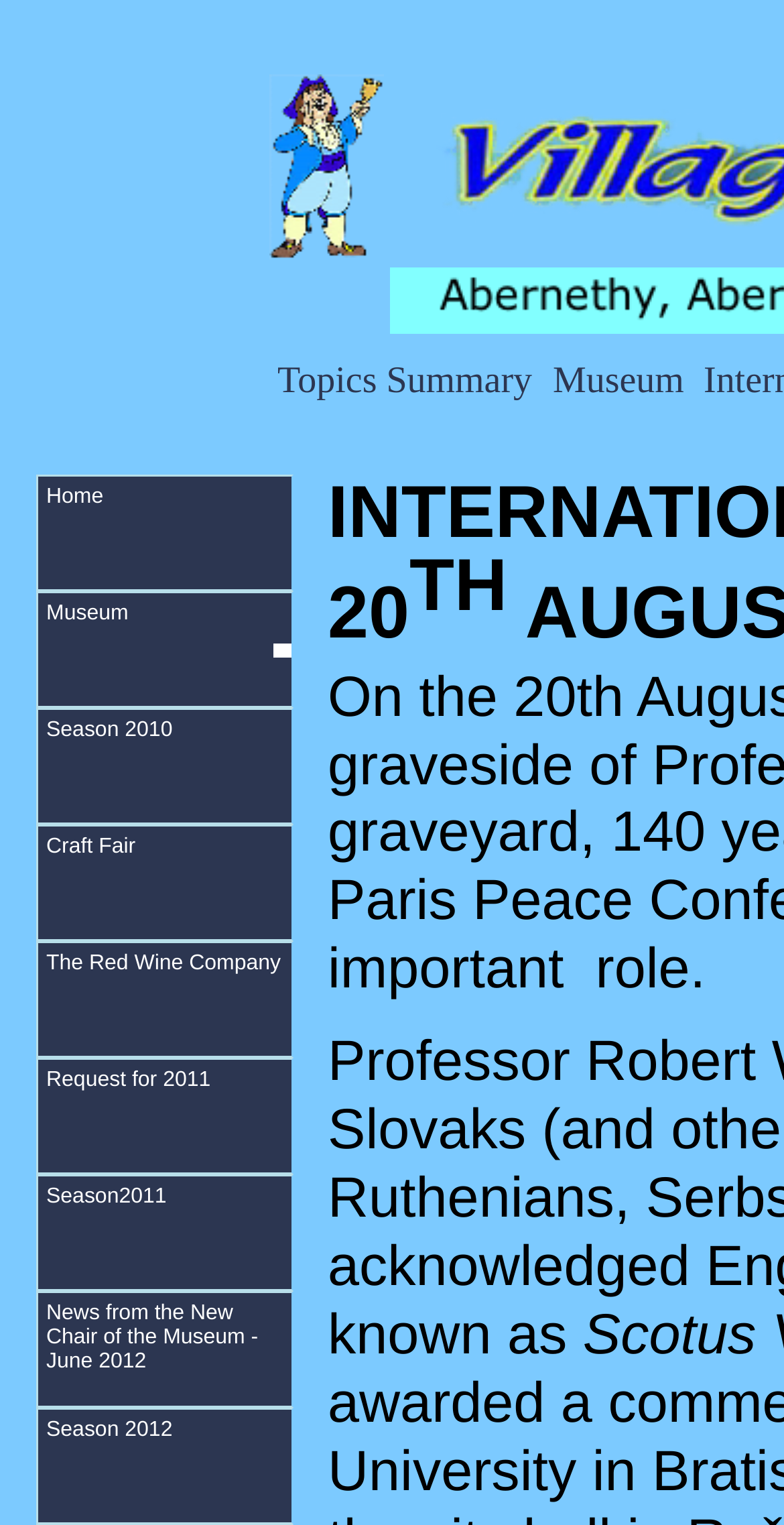How many links are on the left side of the webpage?
Using the visual information, reply with a single word or short phrase.

8